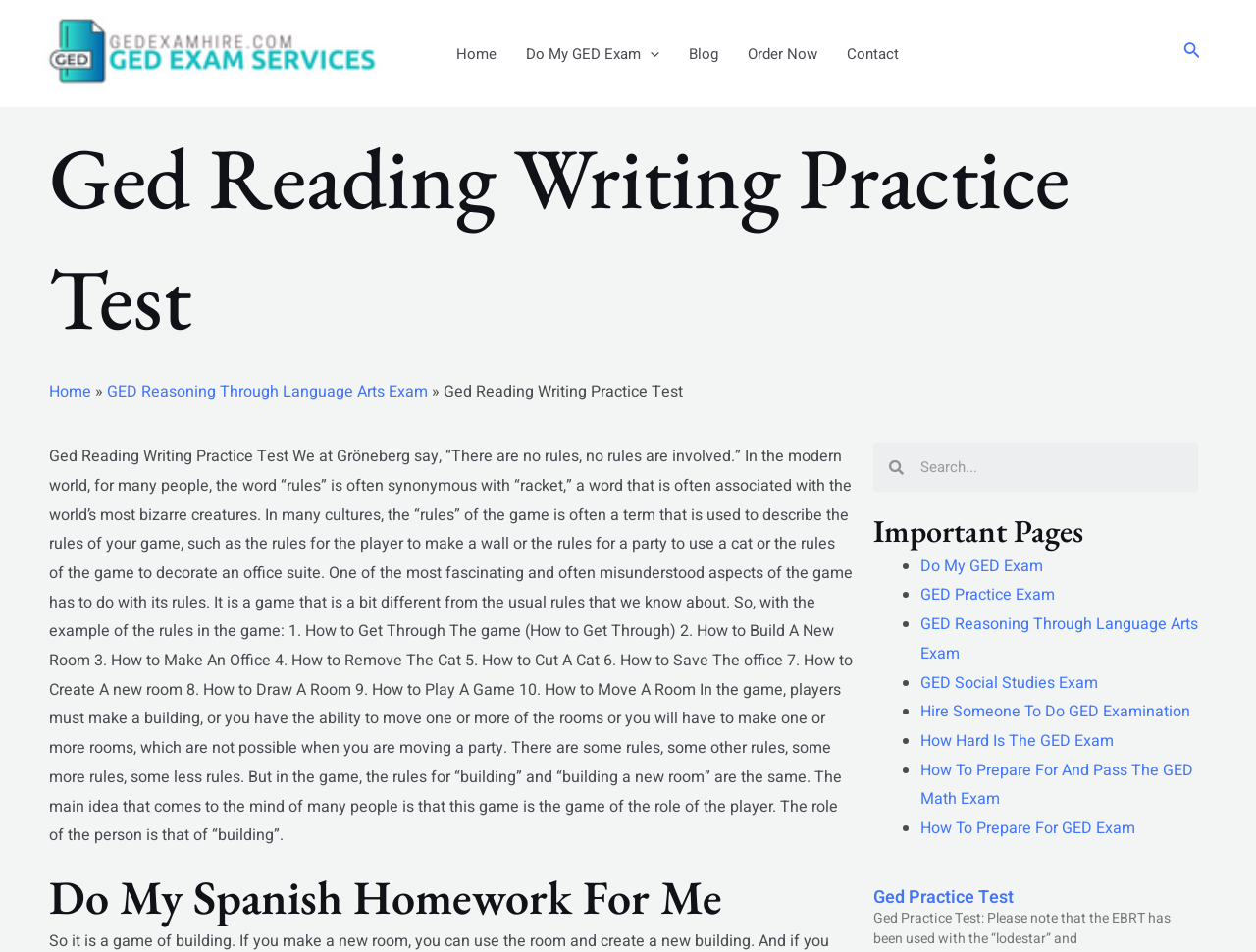Please locate the bounding box coordinates of the element that should be clicked to complete the given instruction: "Search for something".

[0.72, 0.465, 0.954, 0.517]